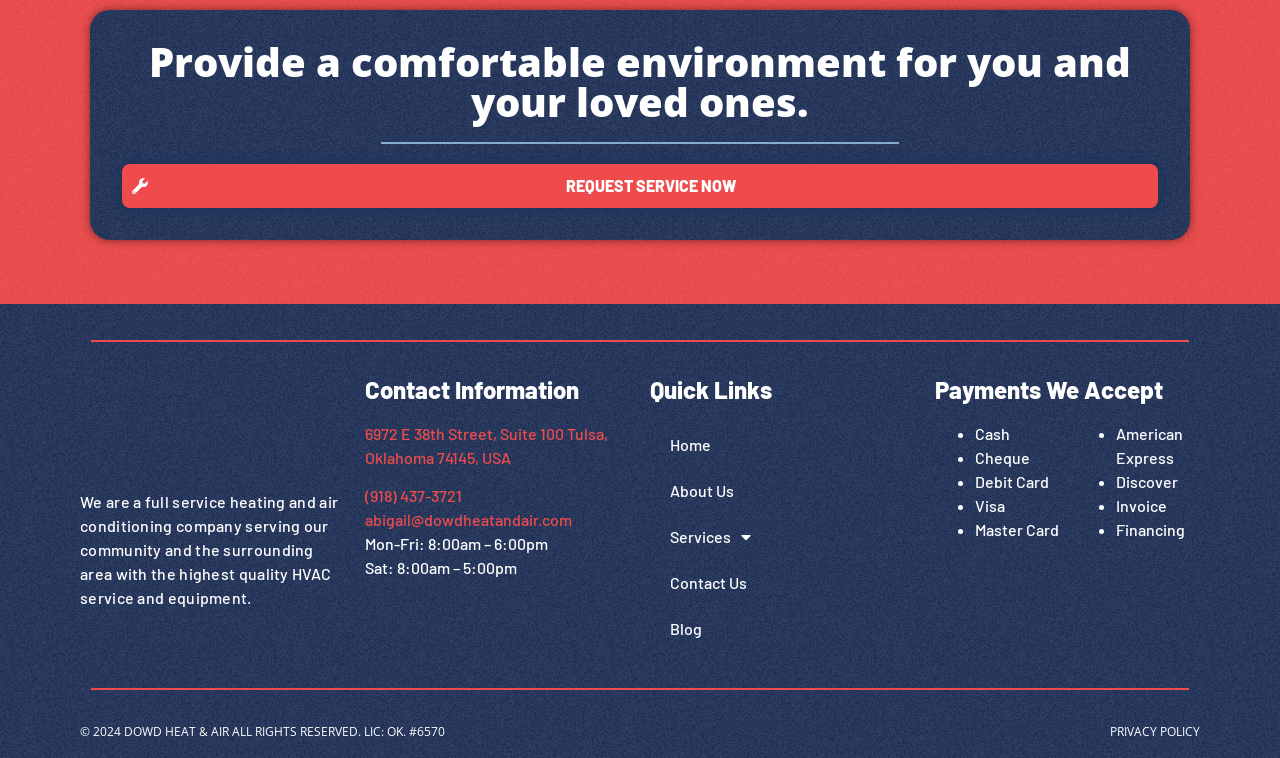Identify the bounding box coordinates of the section that should be clicked to achieve the task described: "Make a payment with Visa".

[0.762, 0.654, 0.785, 0.679]